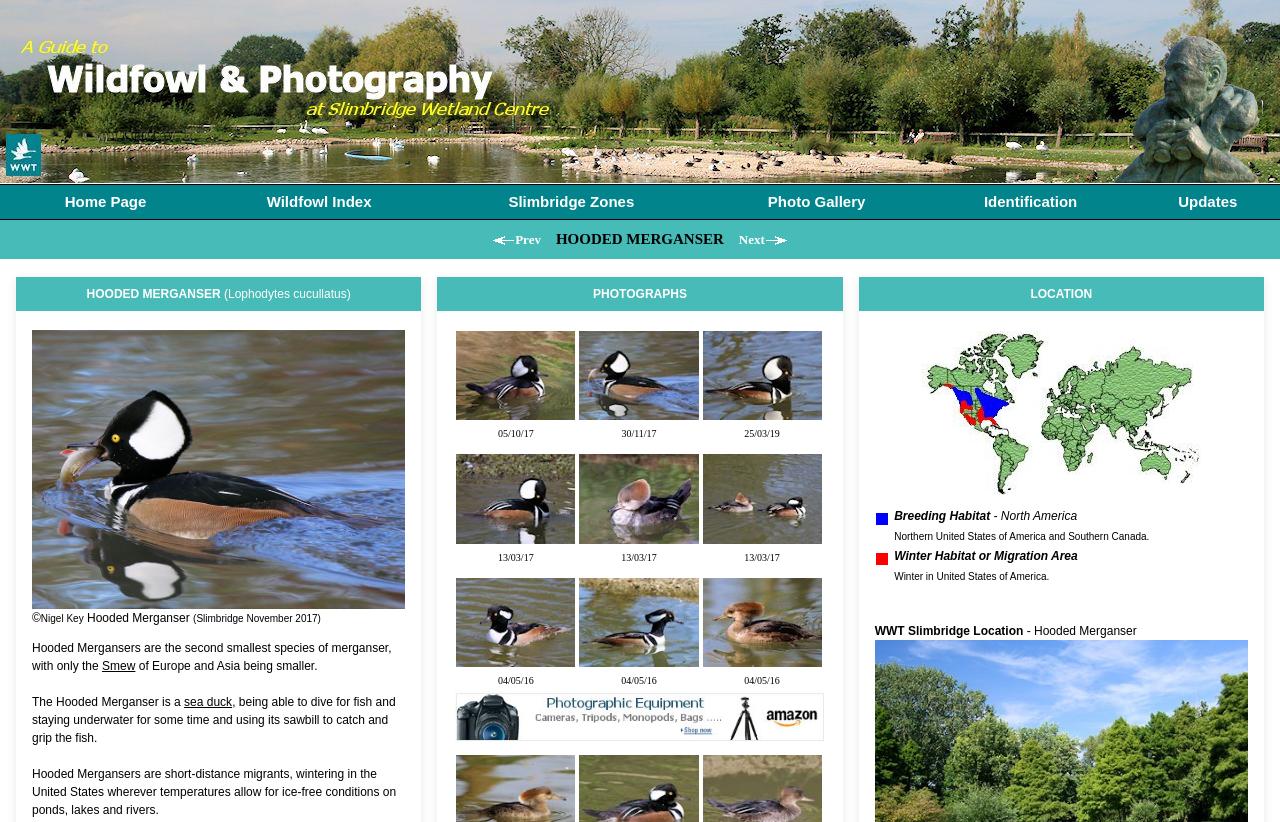Identify the bounding box coordinates of the area that should be clicked in order to complete the given instruction: "read about Hooded Merganser identification". The bounding box coordinates should be four float numbers between 0 and 1, i.e., [left, top, right, bottom].

[0.769, 0.234, 0.842, 0.255]